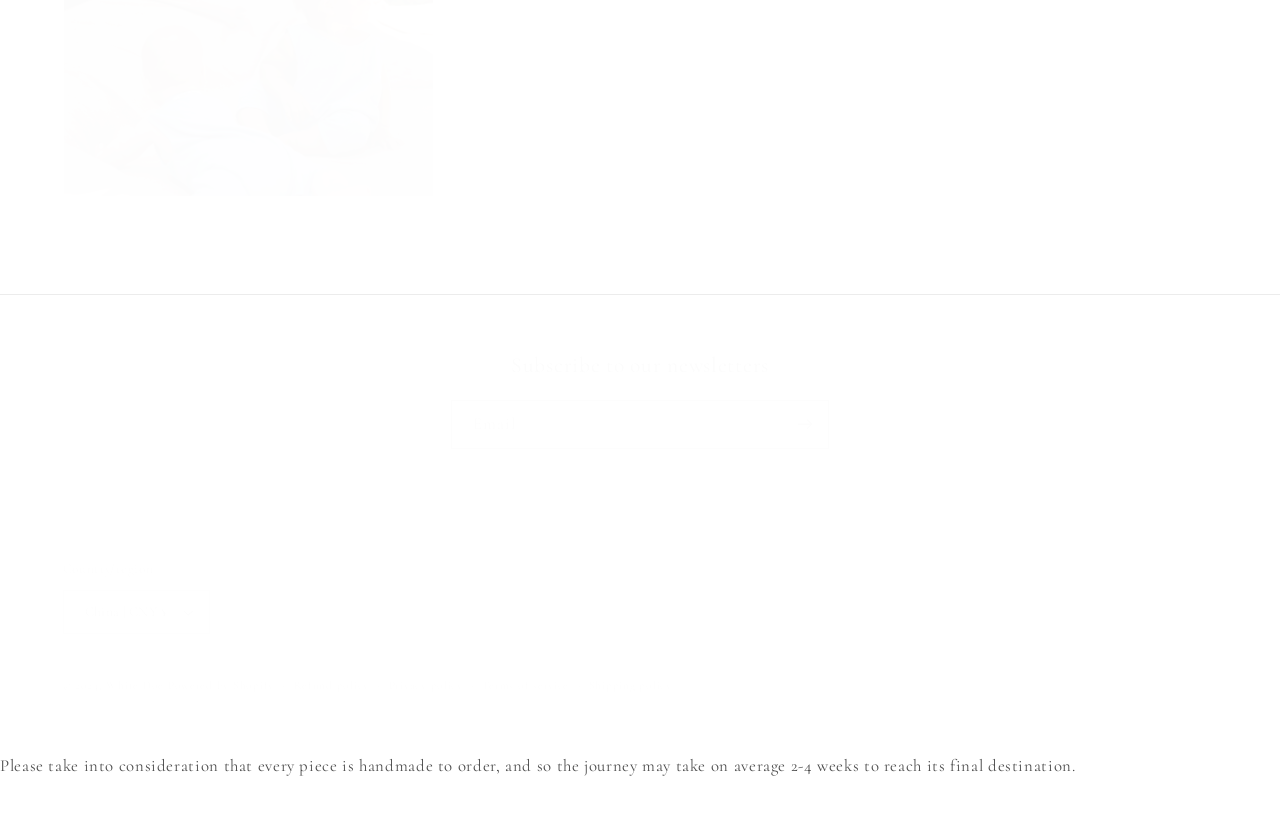Can you find the bounding box coordinates of the area I should click to execute the following instruction: "Read the article 'Thoughts model matter'"?

None